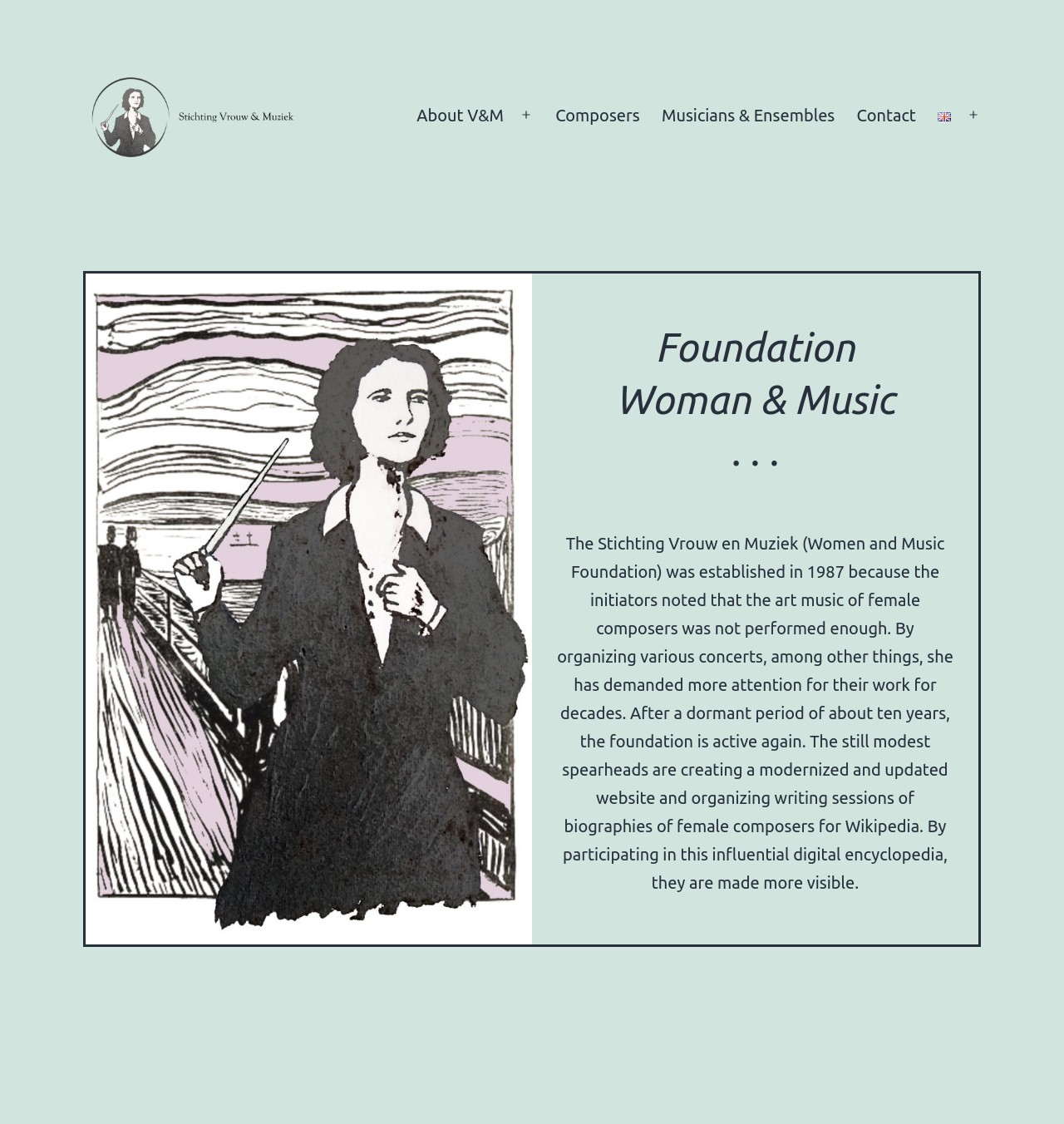What is the purpose of the foundation?
Please interpret the details in the image and answer the question thoroughly.

The purpose of the foundation can be inferred from the text in the article element, which states that the foundation was established to promote the art music of female composers. The text explains that the foundation aims to give more attention to their work by organizing concerts and other activities.